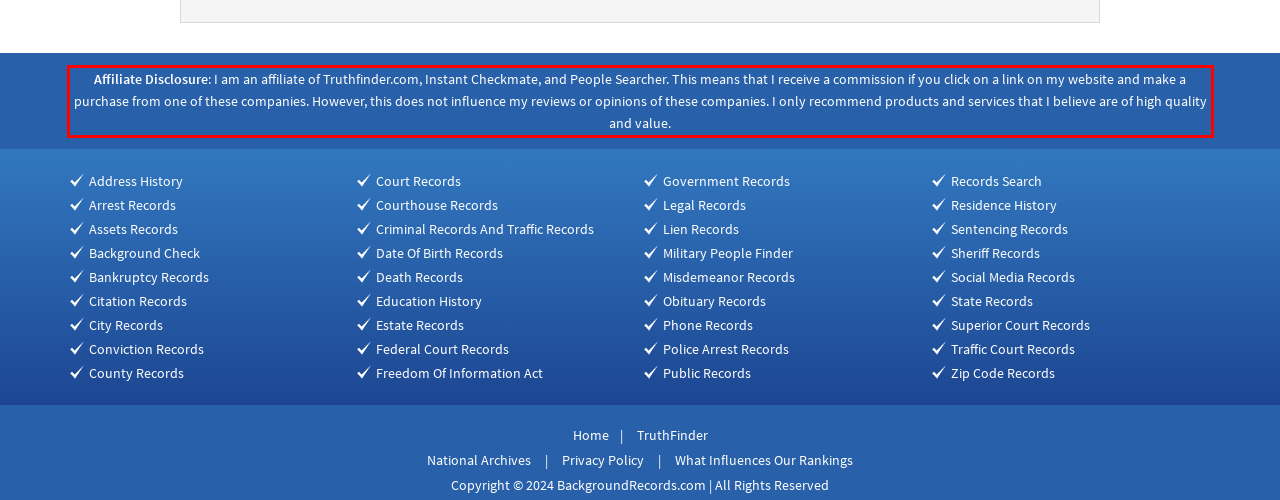Identify and extract the text within the red rectangle in the screenshot of the webpage.

Affiliate Disclosure: I am an affiliate of Truthfinder.com, Instant Checkmate, and People Searcher. This means that I receive a commission if you click on a link on my website and make a purchase from one of these companies. However, this does not influence my reviews or opinions of these companies. I only recommend products and services that I believe are of high quality and value.